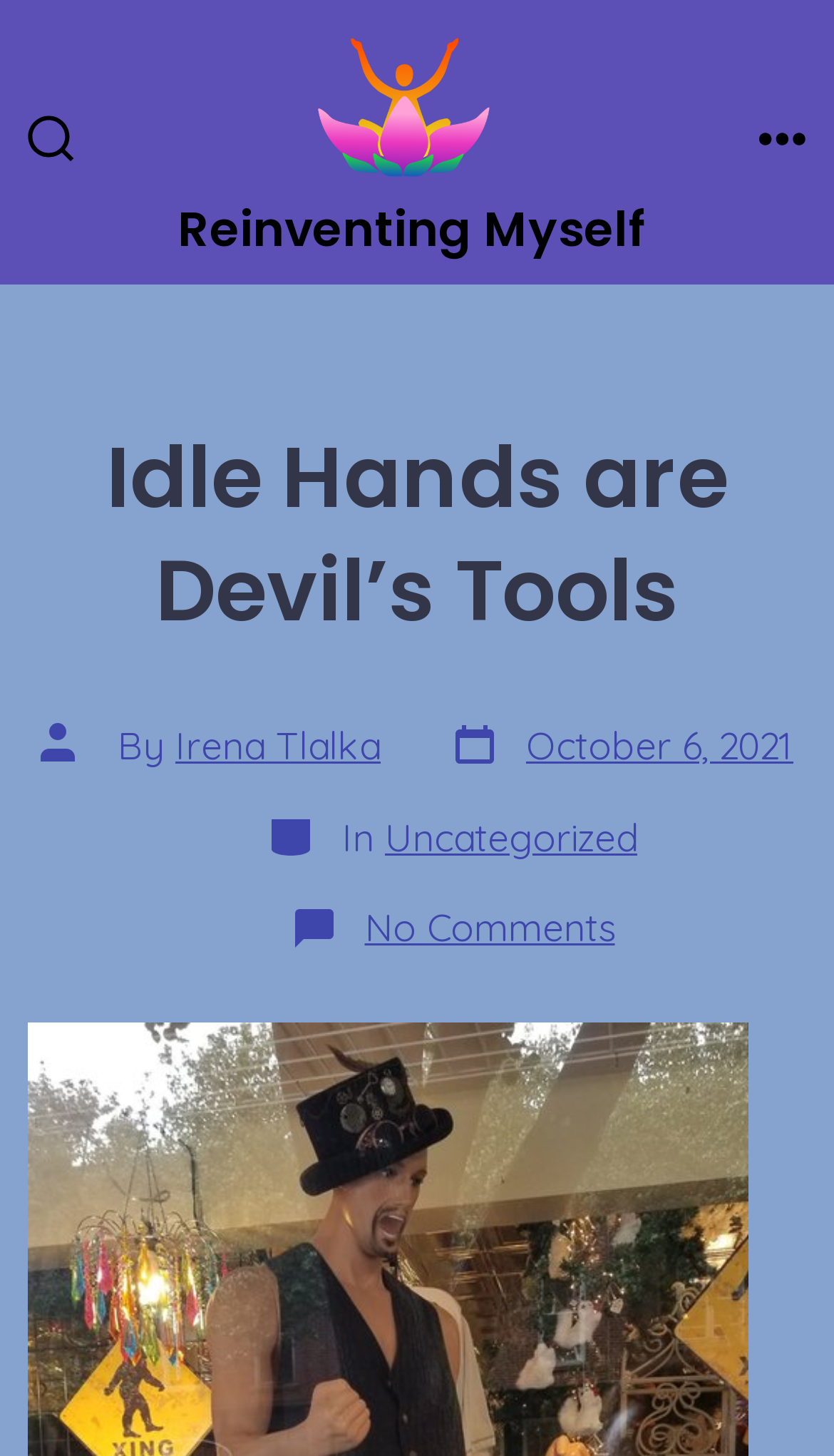Can you show the bounding box coordinates of the region to click on to complete the task described in the instruction: "Read post by Irena Tlalka"?

[0.21, 0.495, 0.456, 0.528]